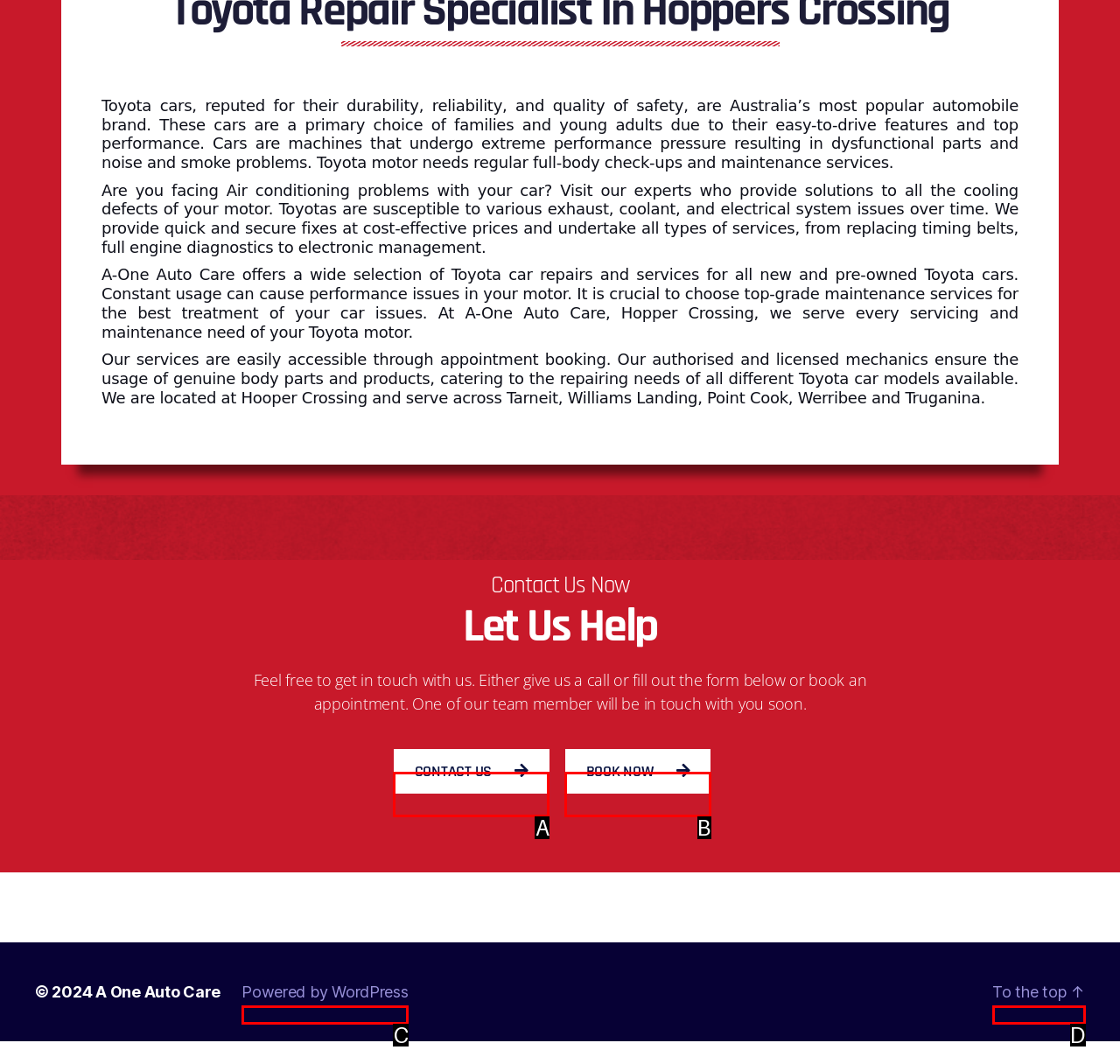Determine the HTML element that best aligns with the description: book now
Answer with the appropriate letter from the listed options.

B